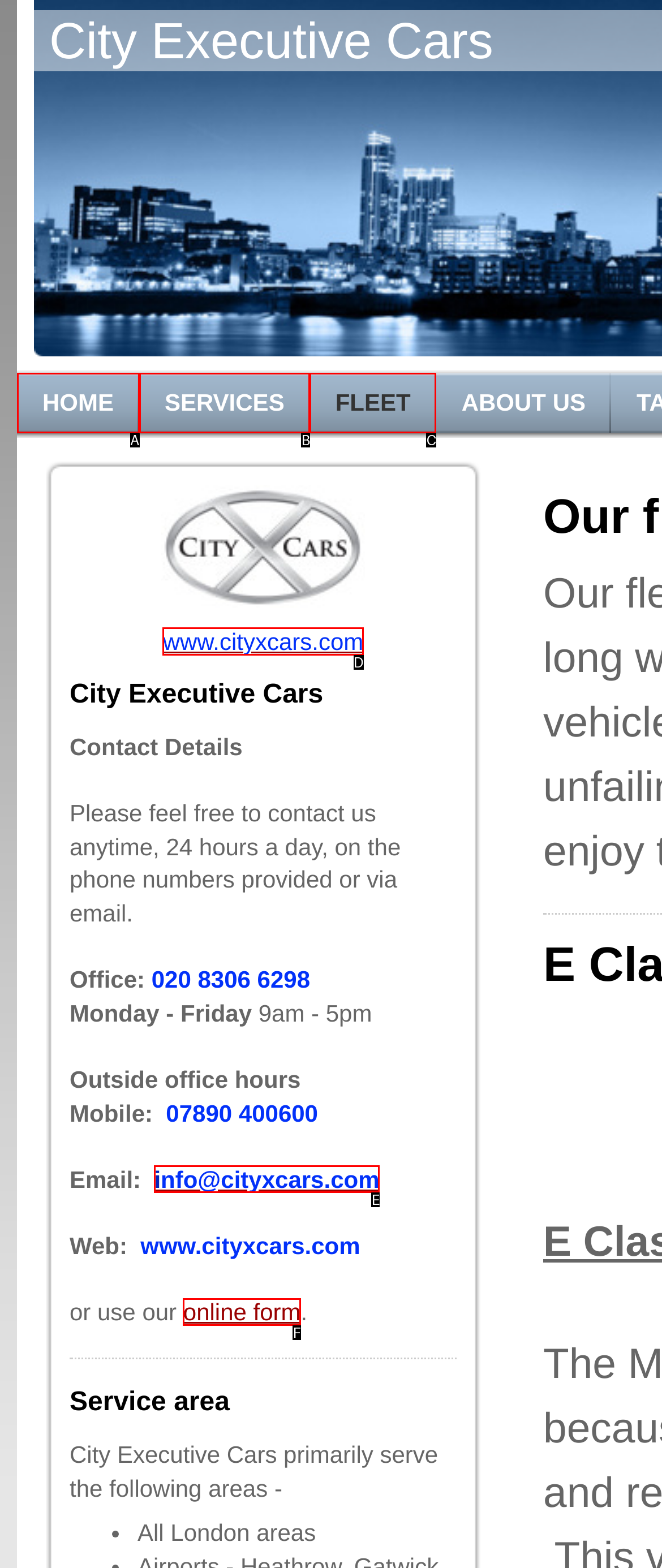Tell me which one HTML element best matches the description: Fleet Answer with the option's letter from the given choices directly.

C